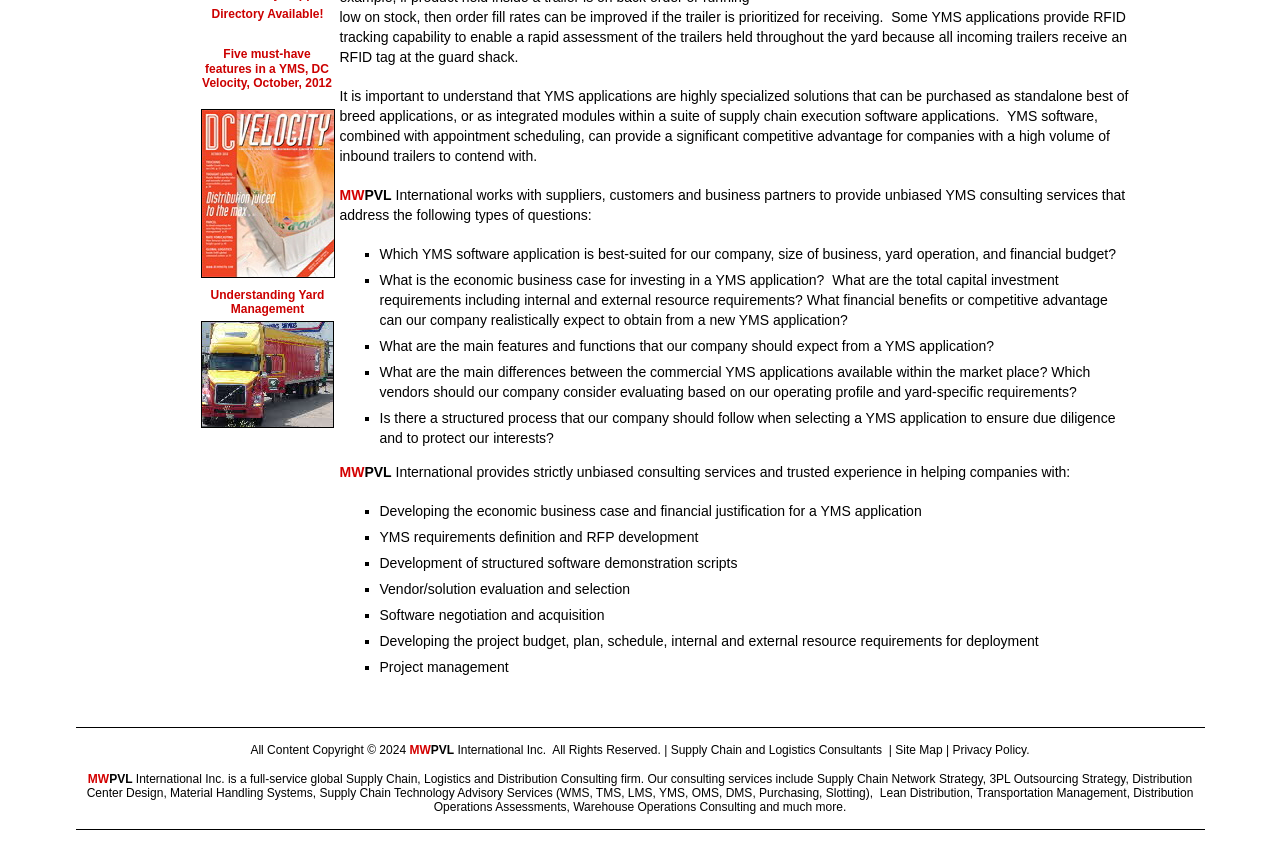Please determine the bounding box coordinates for the UI element described as: "Understanding Yard Management".

[0.165, 0.336, 0.253, 0.372]